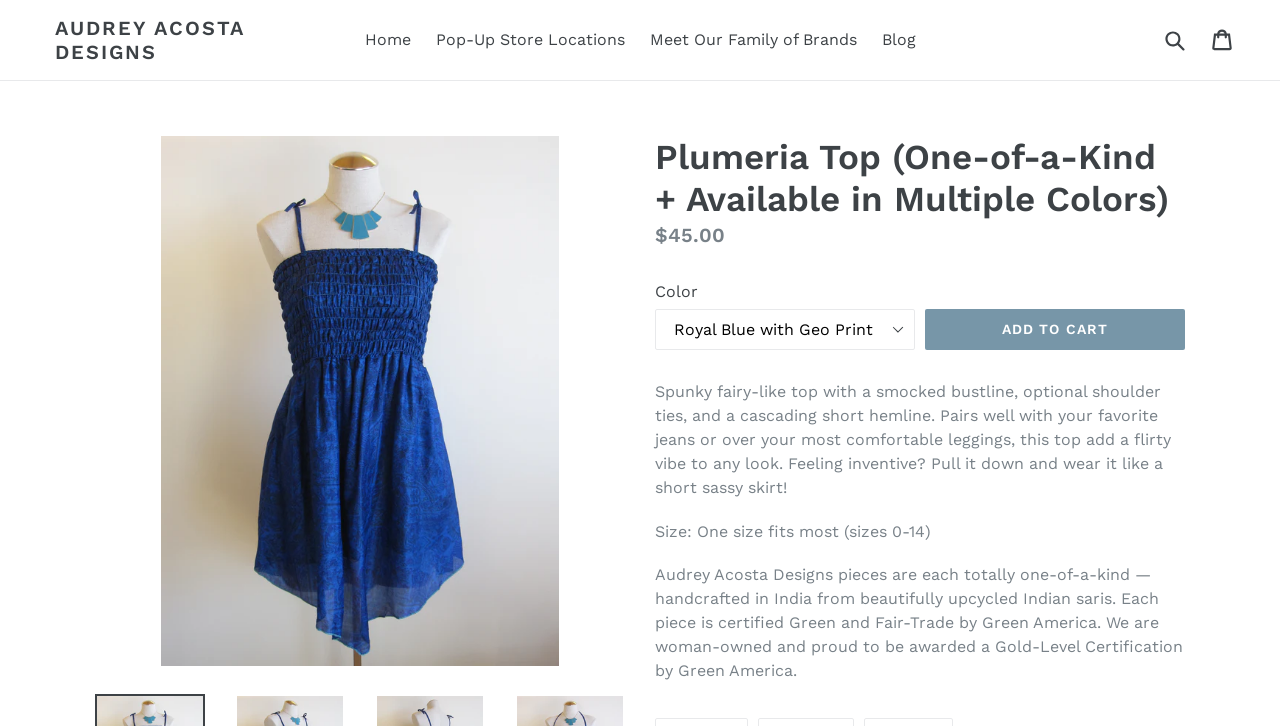What is the price of the Plumeria Top?
Look at the screenshot and provide an in-depth answer.

I found the price by looking at the product information section, where it says 'Regular price' followed by the price '$45.00'.